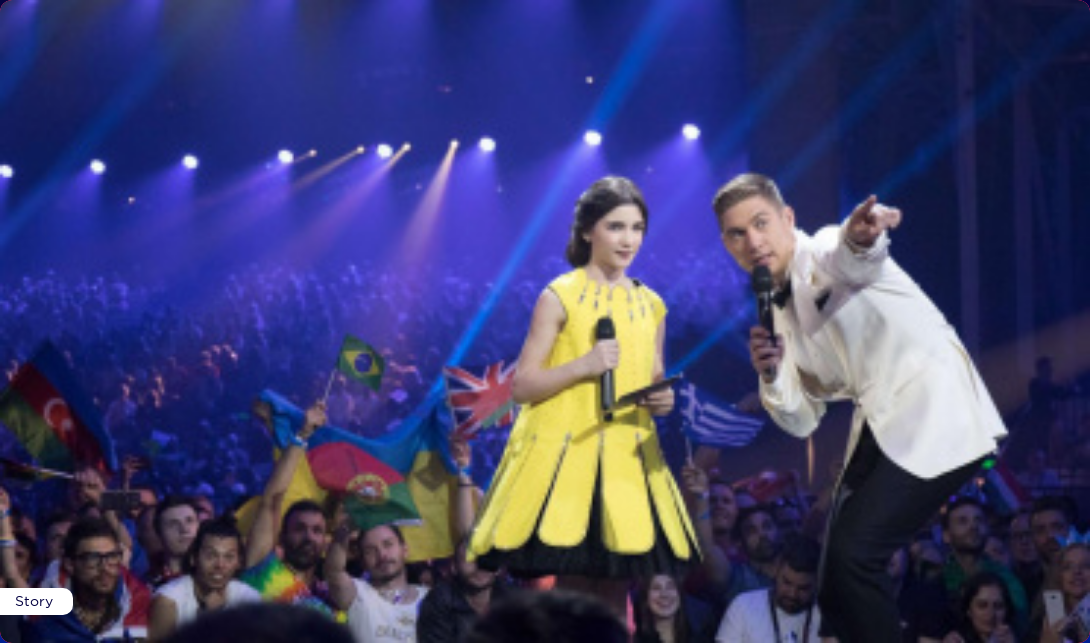Convey a rich and detailed description of the image.

During a vibrant Eurovision event, two young hosts take the spotlight center stage. The female host is dressed in an eye-catching yellow dress adorned with bold black accents, exuding a playful yet stylish vibe. She holds a microphone tightly, ready to engage the audience, while her co-host, wearing a formal white jacket with a black bow tie, gestures enthusiastically, pointing as if to involve the viewers in an exciting moment of the show. The backdrop is filled with a lively, cheering crowd, many waving flags from various countries, including Brazil and Portugal, reflecting the spirit of international competition. Bright stage lights create an electrifying atmosphere, enhancing the sense of celebration and camaraderie that defines the Eurovision experience. This image encapsulates the joy and energy of the event, reminiscent of unforgettable performances and cultural exchange.